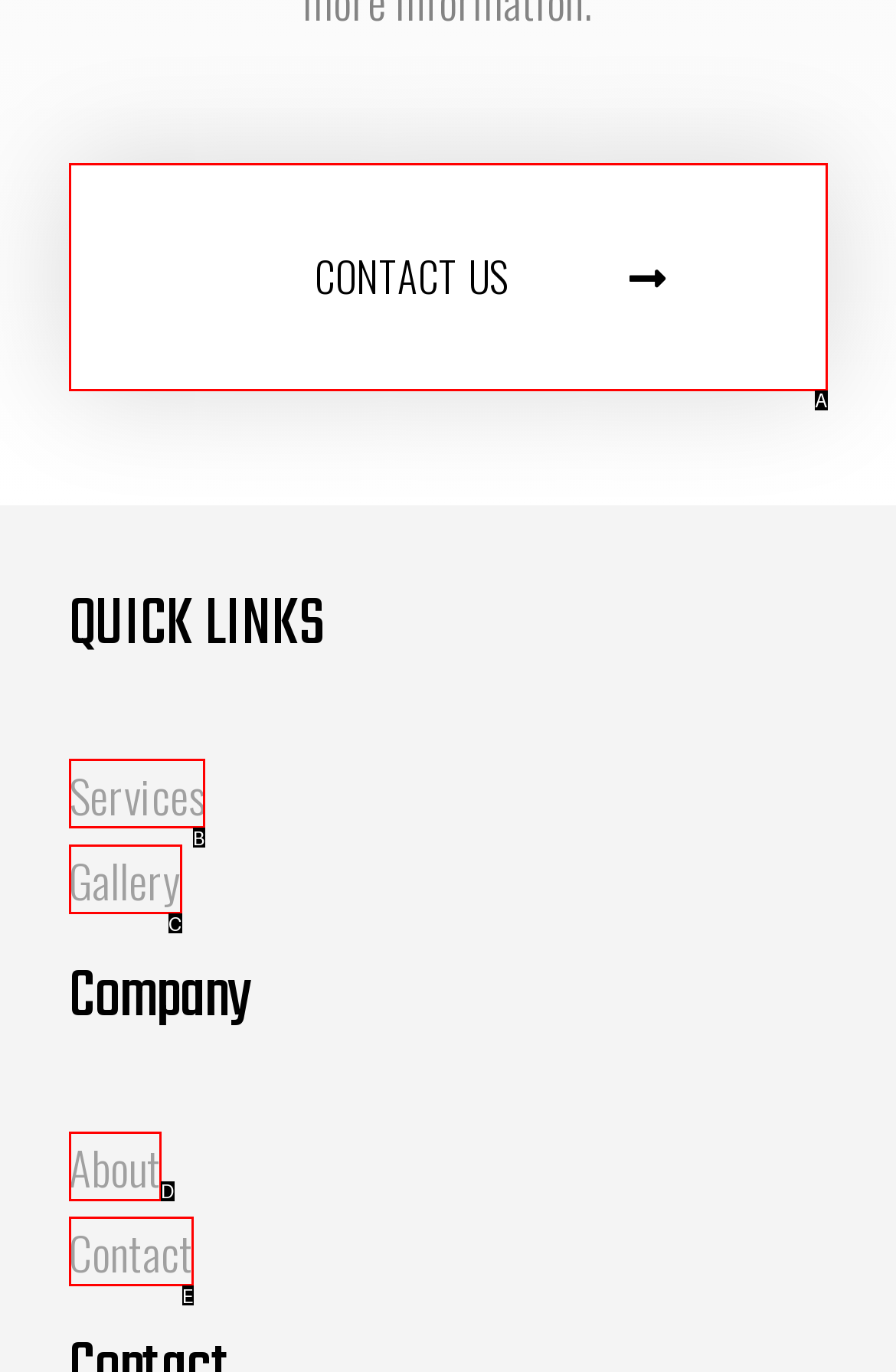Using the description: Contact, find the HTML element that matches it. Answer with the letter of the chosen option.

E